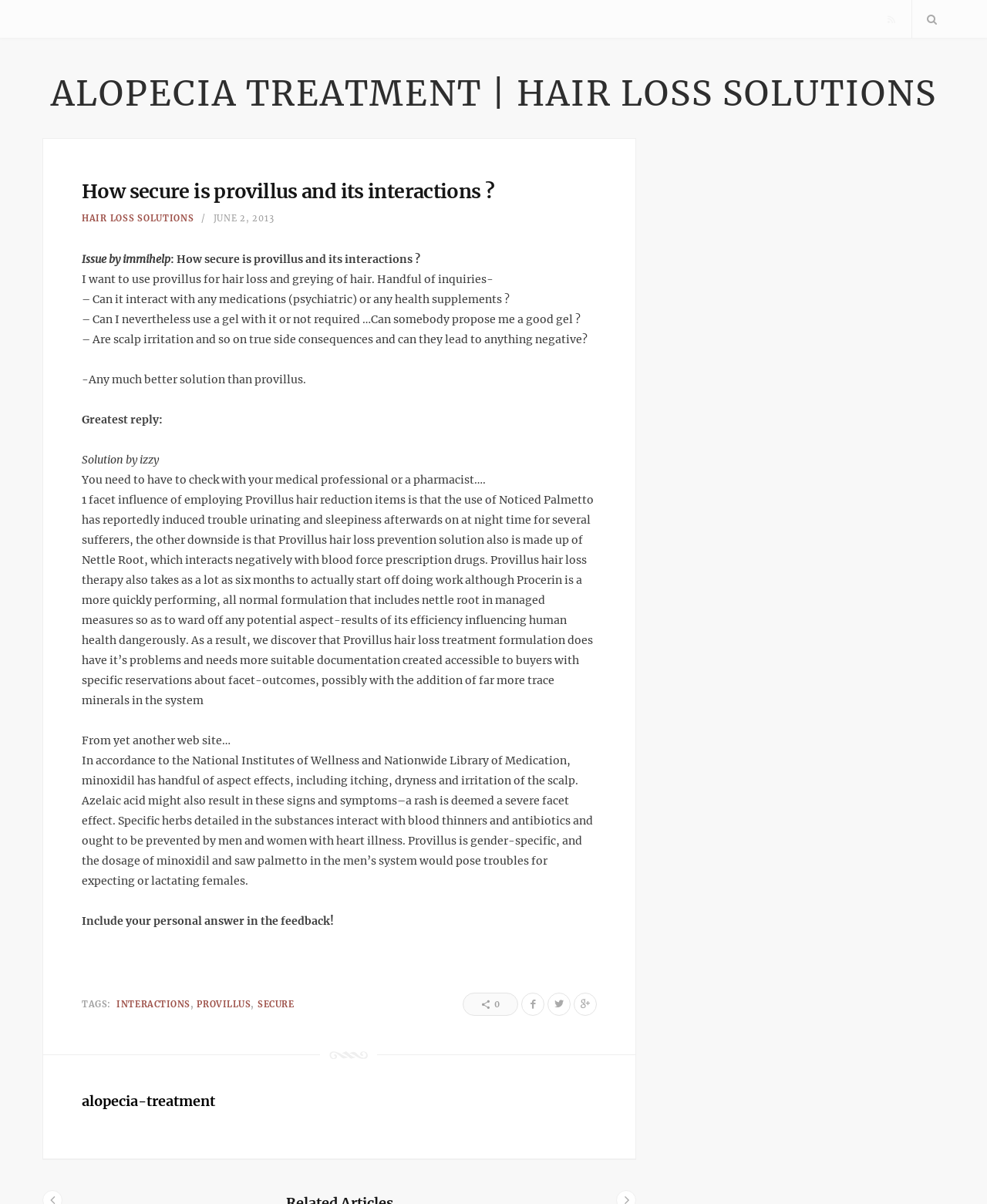Determine the main headline of the webpage and provide its text.

How secure is provillus and its interactions ?